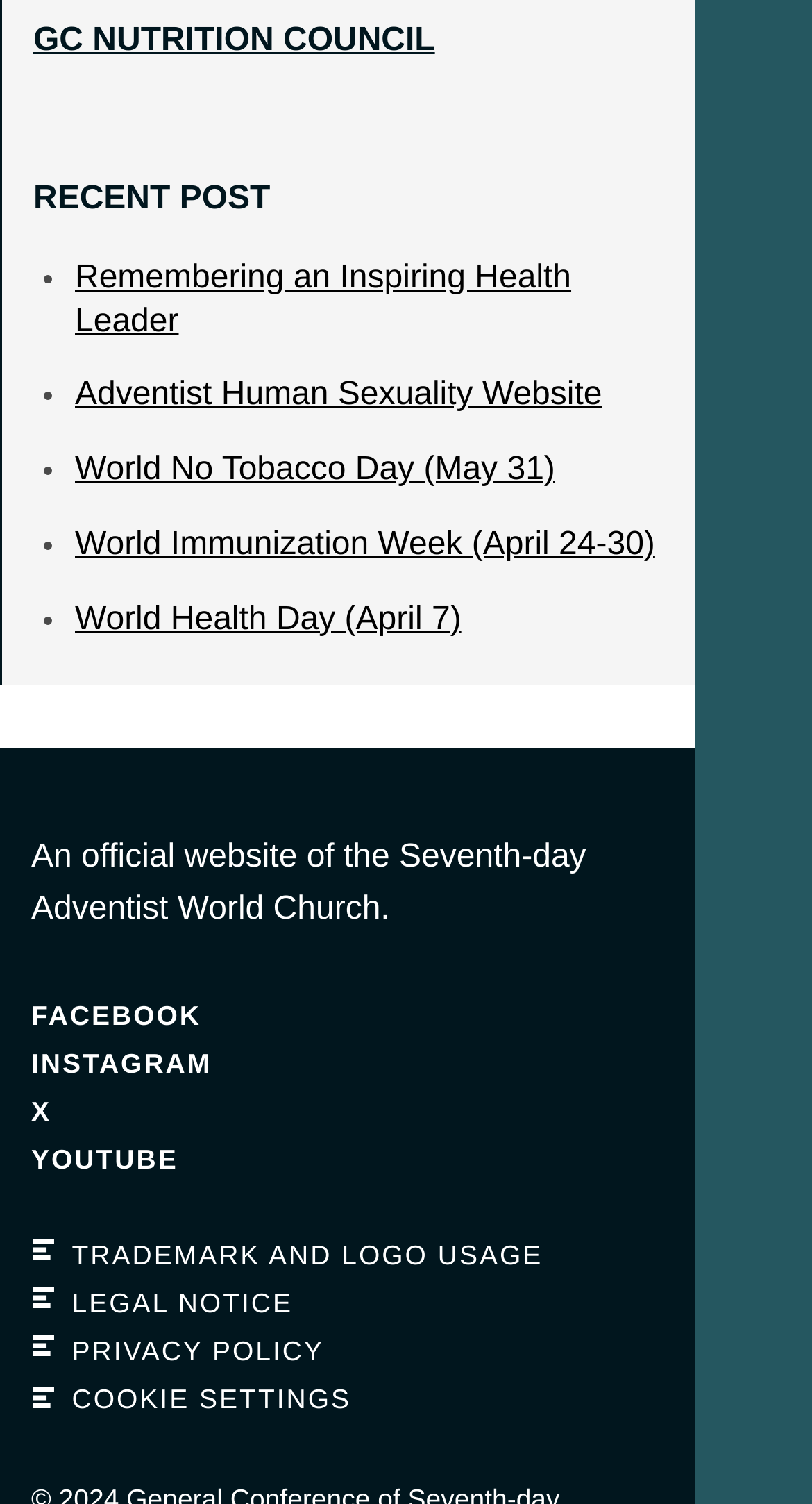Identify the bounding box coordinates for the UI element described as follows: Facebook. Use the format (top-left x, top-left y, bottom-right x, bottom-right y) and ensure all values are floating point numbers between 0 and 1.

[0.038, 0.664, 0.819, 0.686]